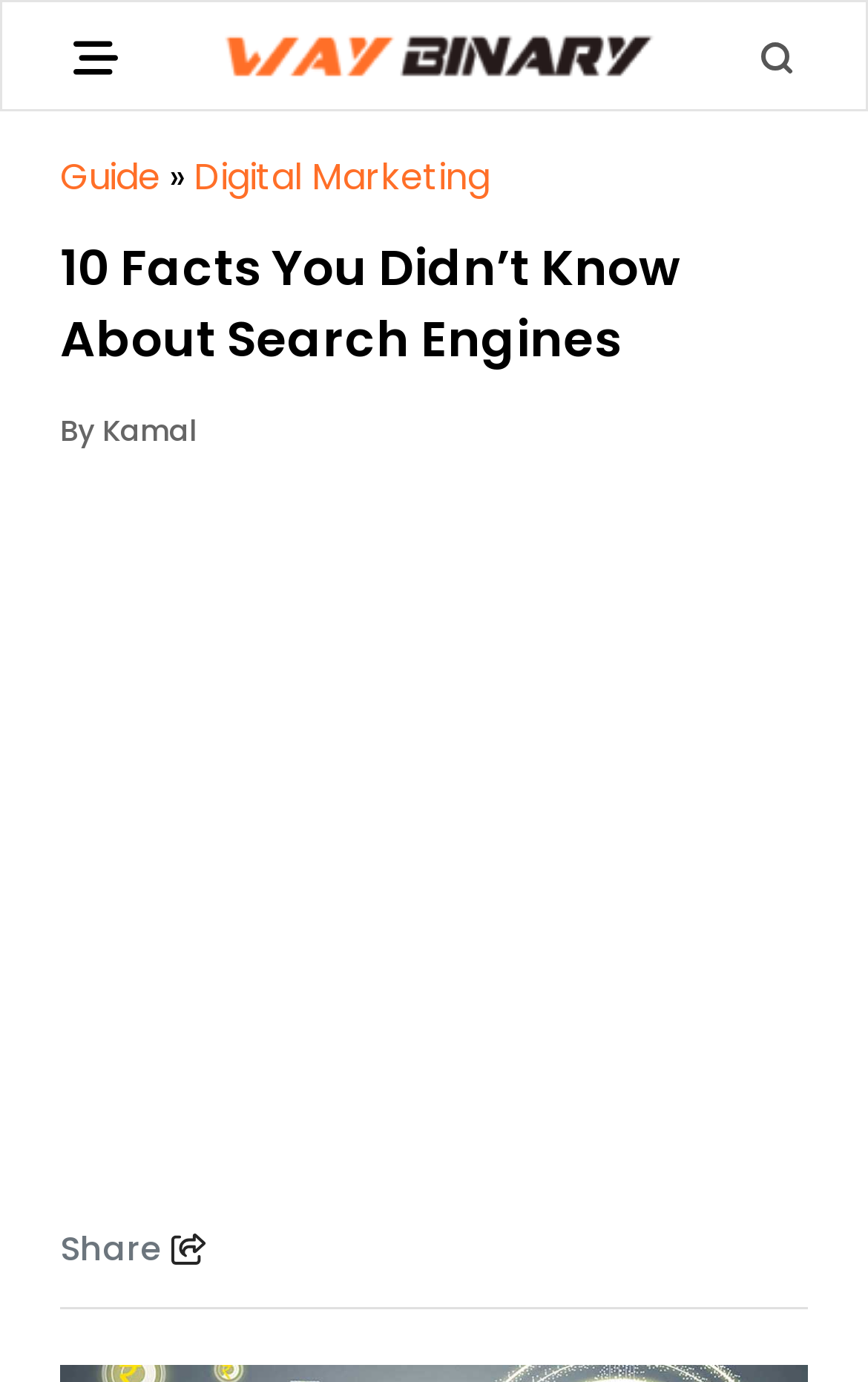How many images are in the top navigation?
Give a thorough and detailed response to the question.

I counted the number of image elements in the top navigation area, which are the logo image and another small image.